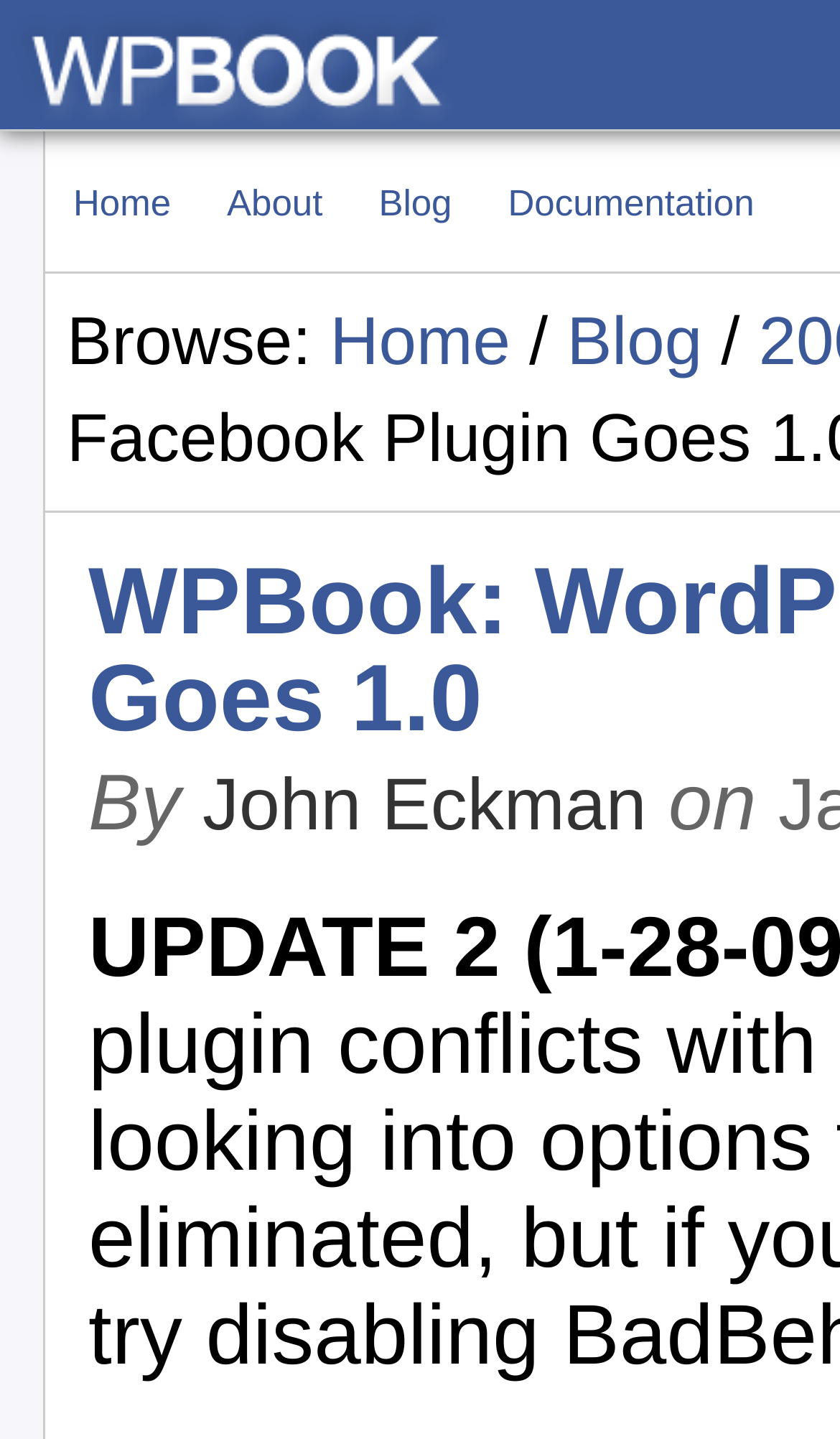Answer this question using a single word or a brief phrase:
What is the separator used in the breadcrumb navigation?

/